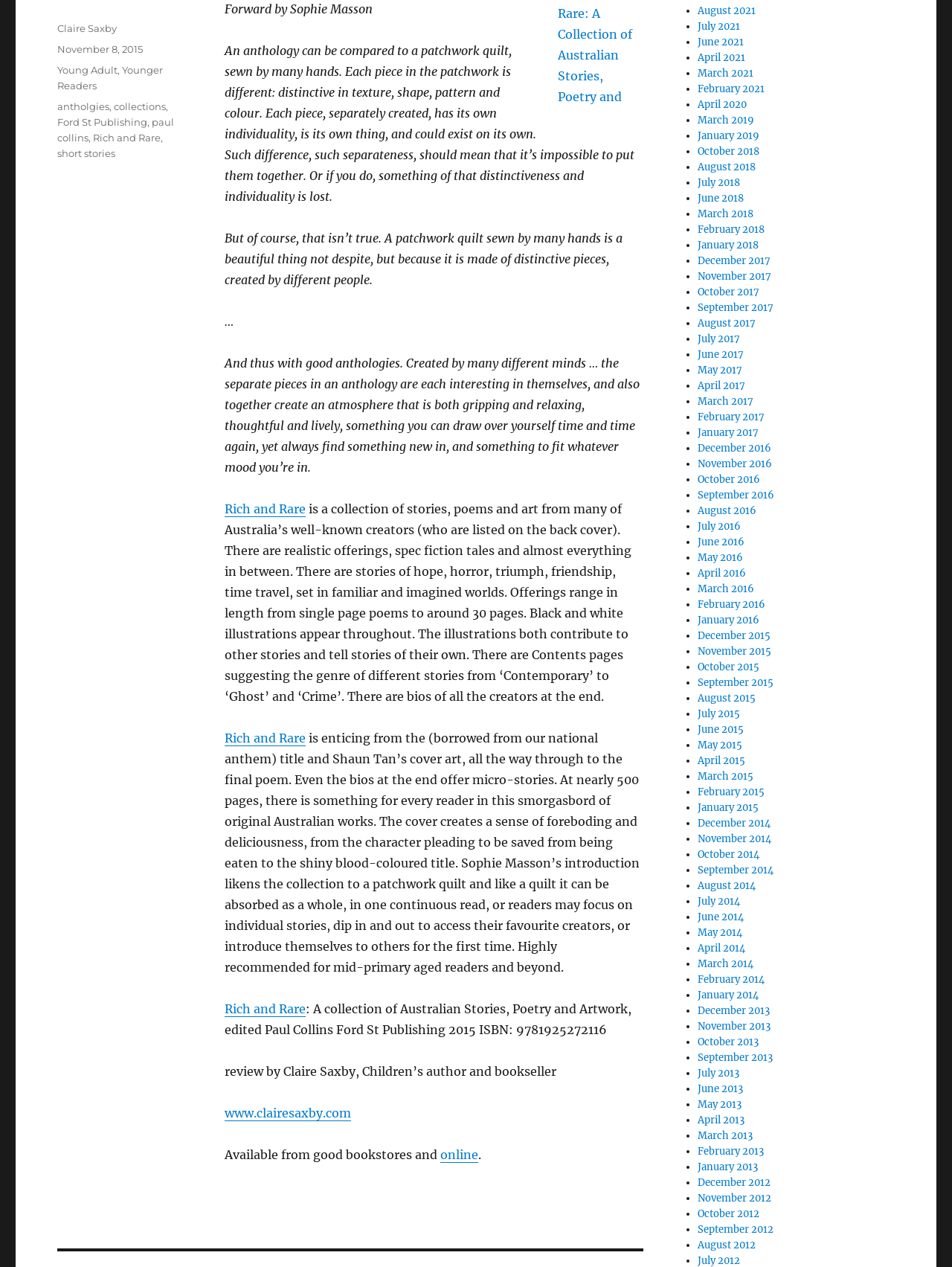Find the bounding box coordinates of the UI element according to this description: "November 8, 2015".

[0.06, 0.034, 0.15, 0.043]